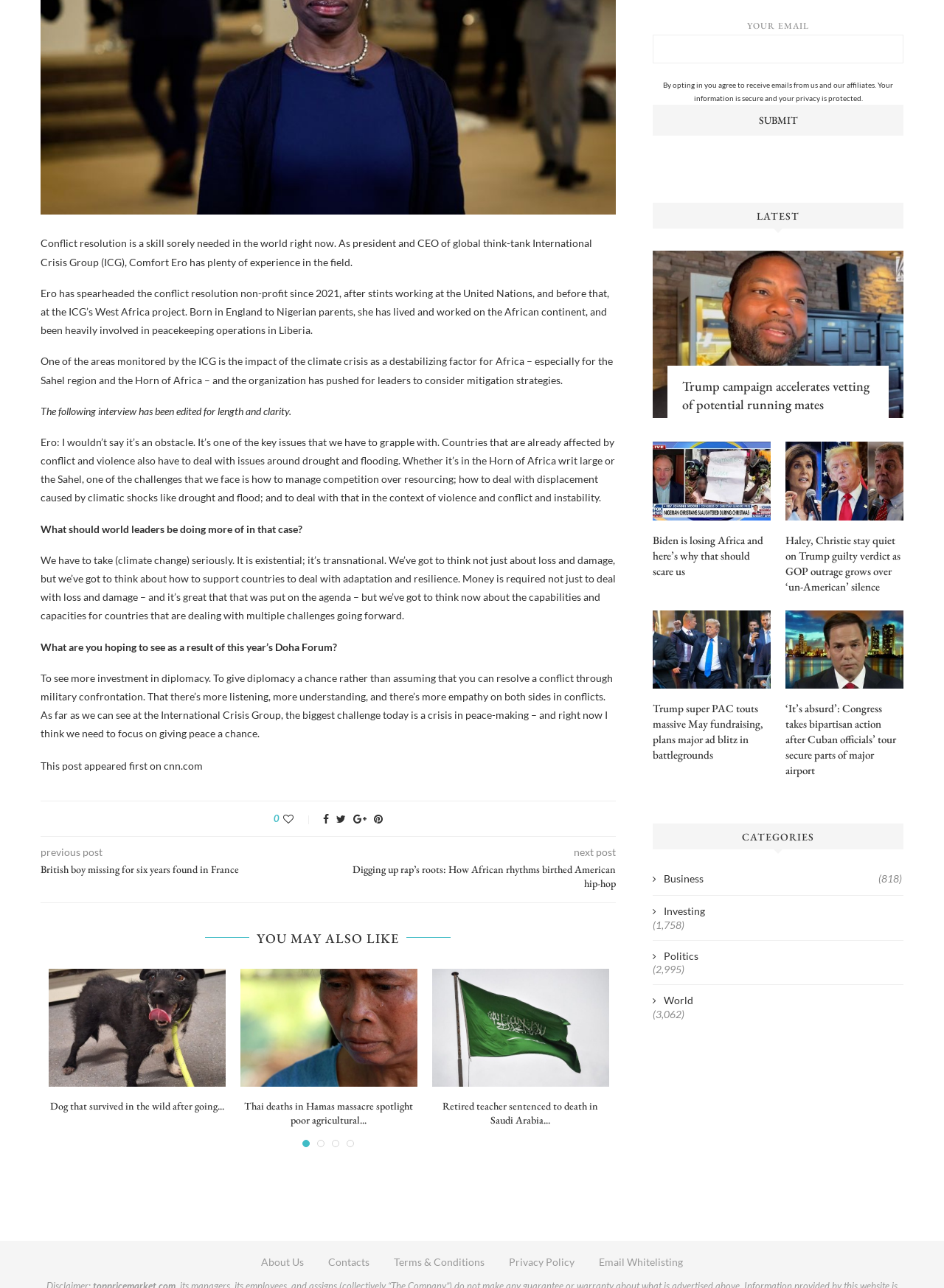Bounding box coordinates are specified in the format (top-left x, top-left y, bottom-right x, bottom-right y). All values are floating point numbers bounded between 0 and 1. Please provide the bounding box coordinate of the region this sentence describes: Email Whitelisting

[0.634, 0.975, 0.723, 0.984]